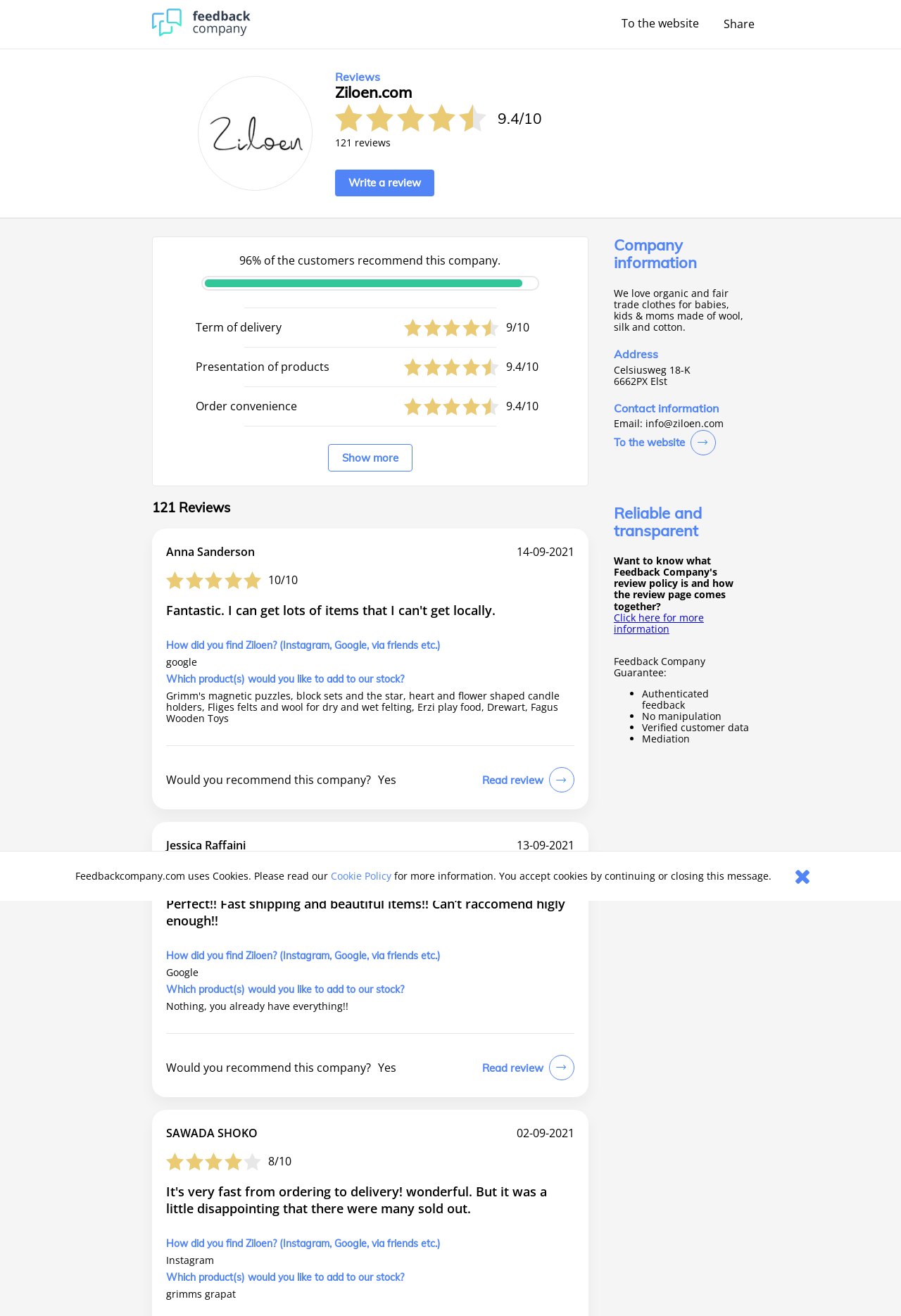Respond to the following question using a concise word or phrase: 
What is the company recommendation percentage?

96%